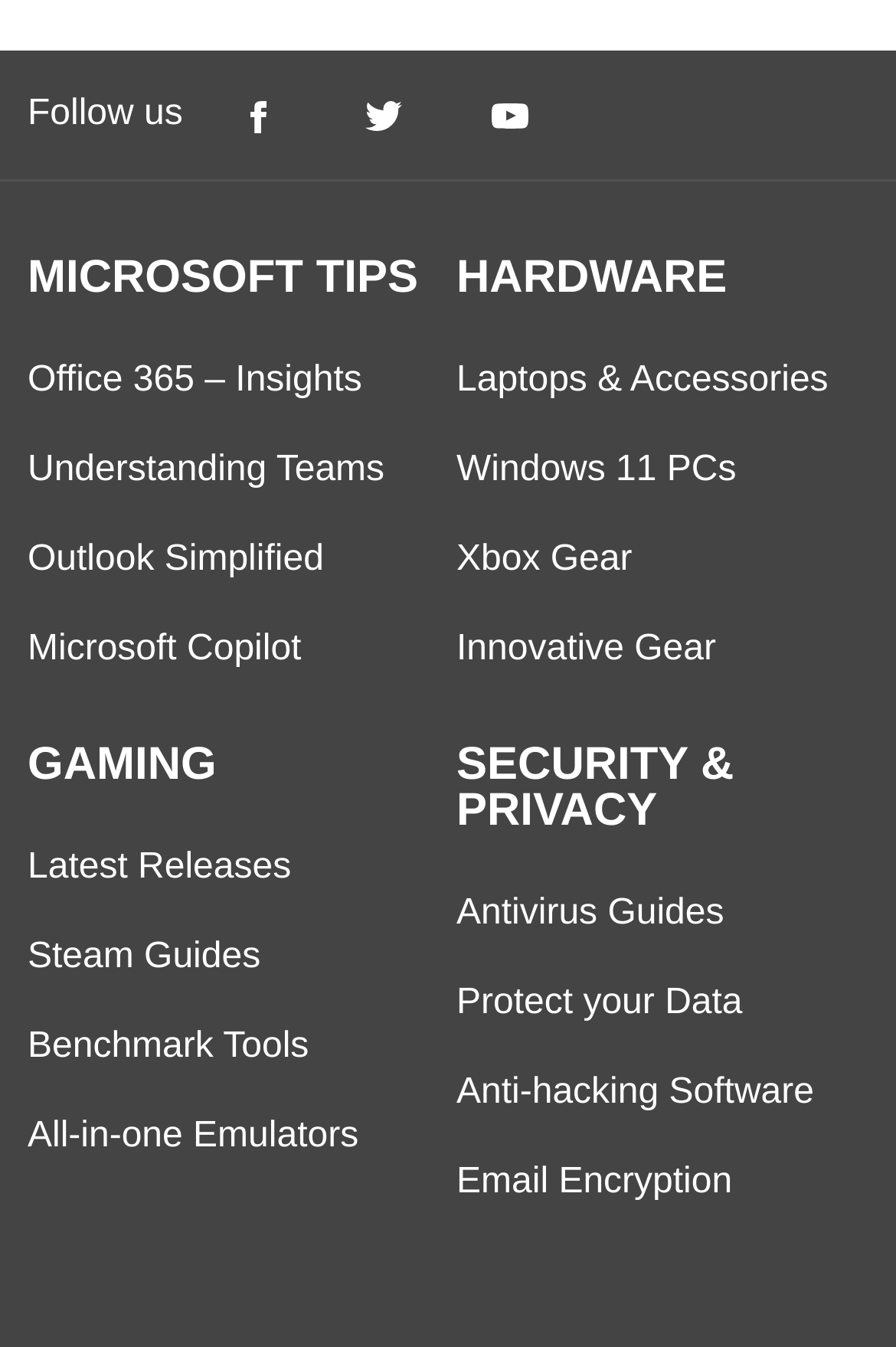Please determine the bounding box coordinates of the clickable area required to carry out the following instruction: "Protect your Data with security guides". The coordinates must be four float numbers between 0 and 1, represented as [left, top, right, bottom].

[0.509, 0.729, 0.829, 0.758]